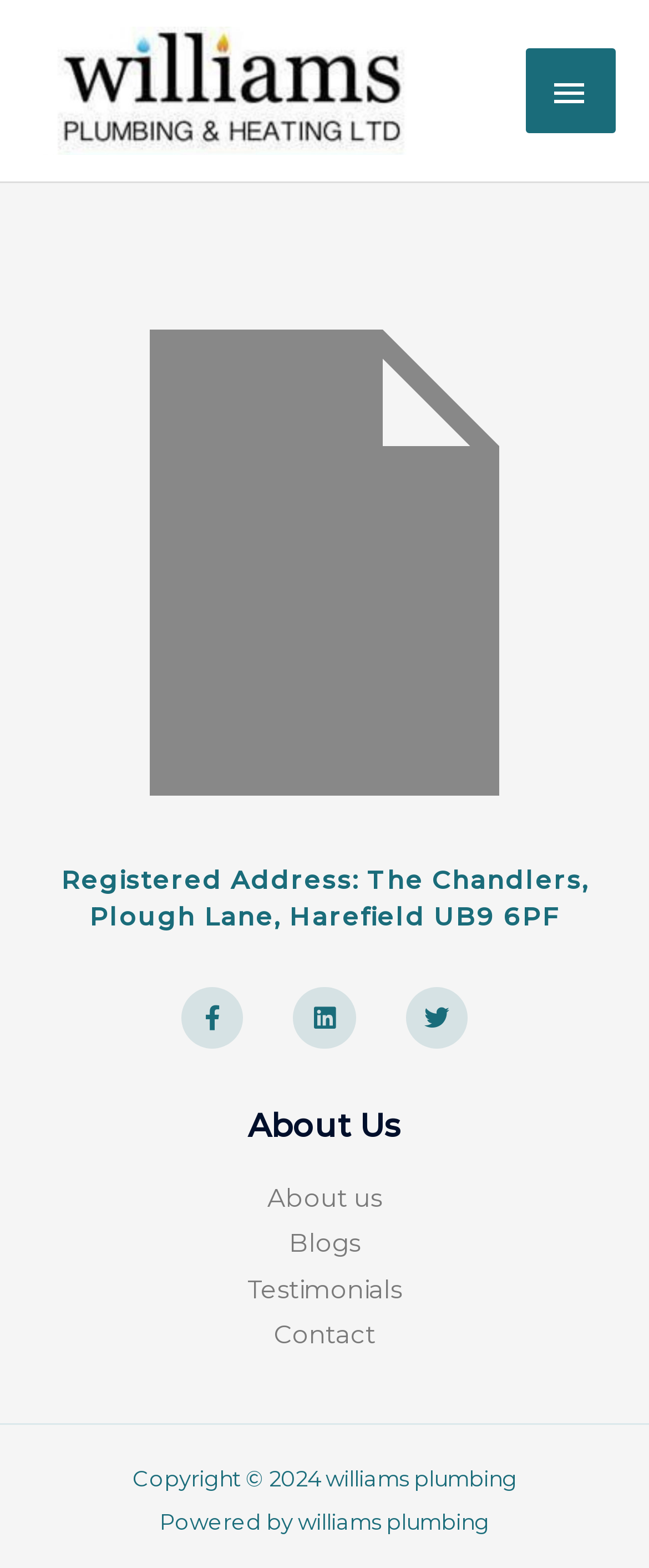Could you find the bounding box coordinates of the clickable area to complete this instruction: "Click the Williams Plumbing logo"?

[0.051, 0.017, 0.638, 0.098]